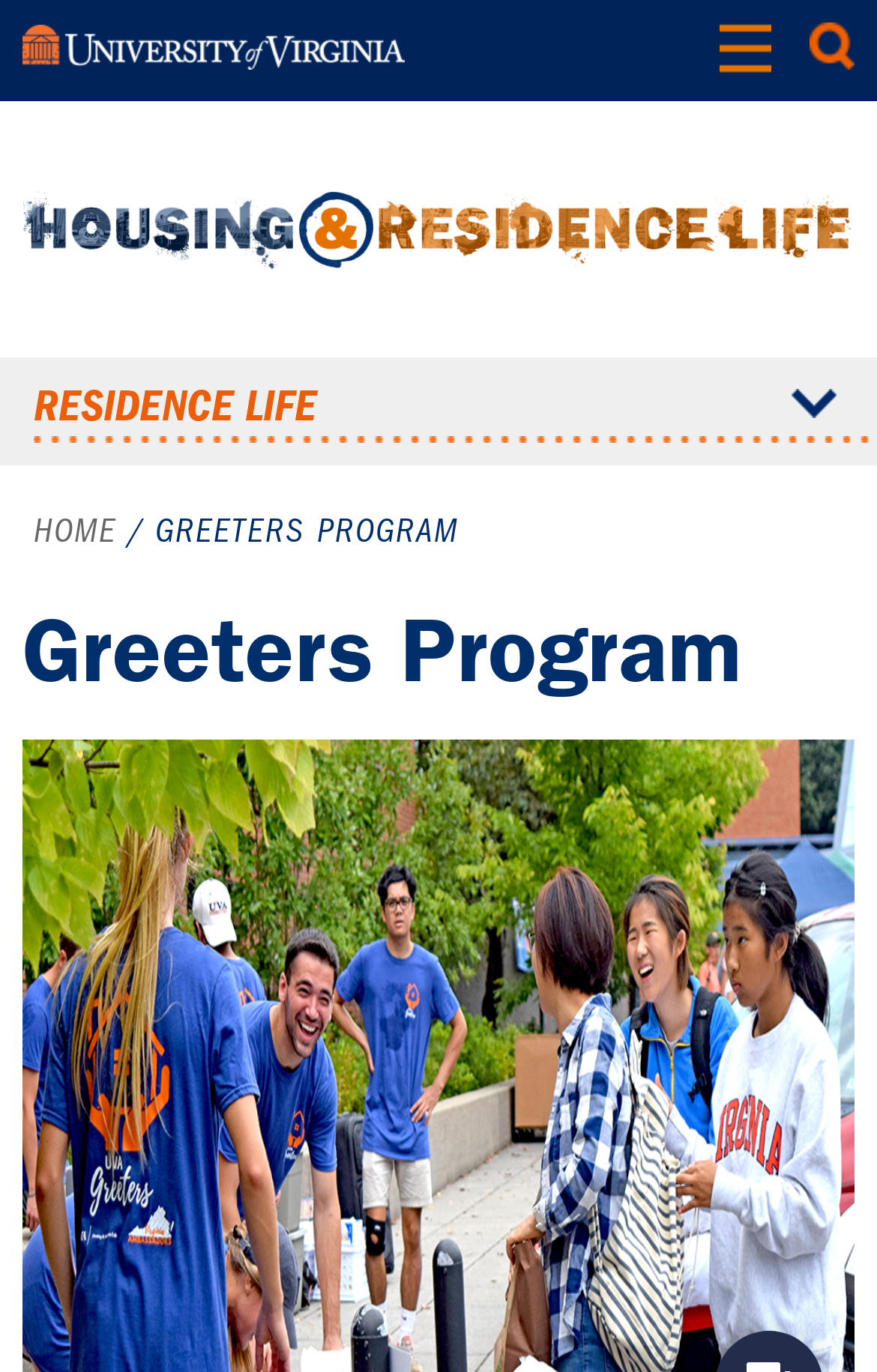Summarize the webpage comprehensively, mentioning all visible components.

The webpage is about the Greeters Program offered by the Housing and Residence Life department at the University of Virginia. At the top-left corner, there is a link to skip to the main content. Next to it, there is a link to the University of Virginia's website, accompanied by a small image of the university's logo. 

On the top-right side, there are two buttons with no text labels. Below the university's link, there is a link to the Housing and Residence Life department, accompanied by a small image of the department's logo. 

The main navigation menu is located at the top-center of the page, with a prominent button labeled "RESIDENCE LIFE" on the left. To its right, there is a link to "HOME", followed by a separator line and a heading that reads "GREETERS PROGRAM". 

The main content of the page starts below the navigation menu, with a large heading that also reads "Greeters Program".